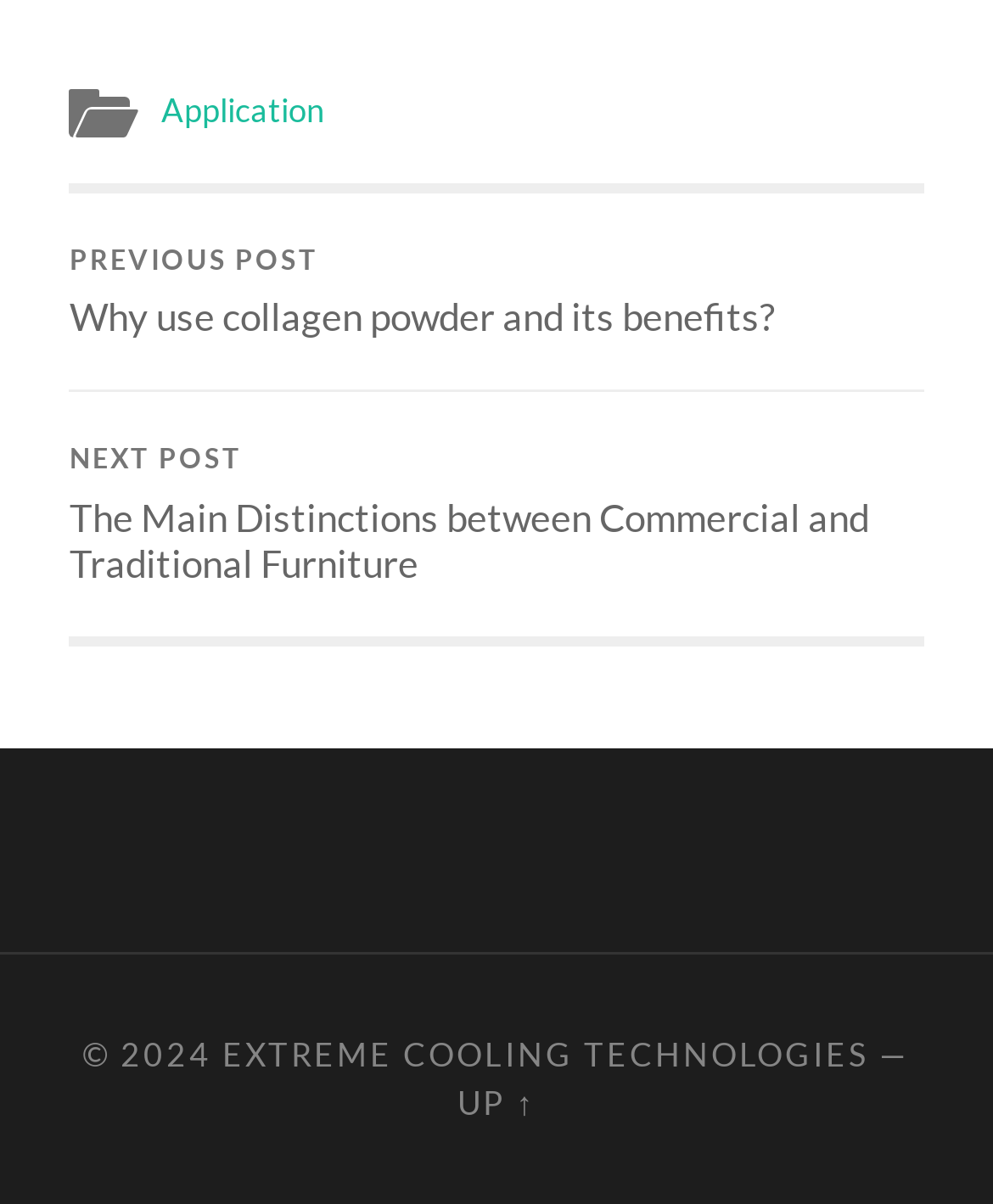How many navigation links are there?
Based on the visual details in the image, please answer the question thoroughly.

I counted the number of link elements on the page, including 'Application', 'PREVIOUS POST', 'NEXT POST', and 'UP ↑', and found that there are 4 navigation links in total.